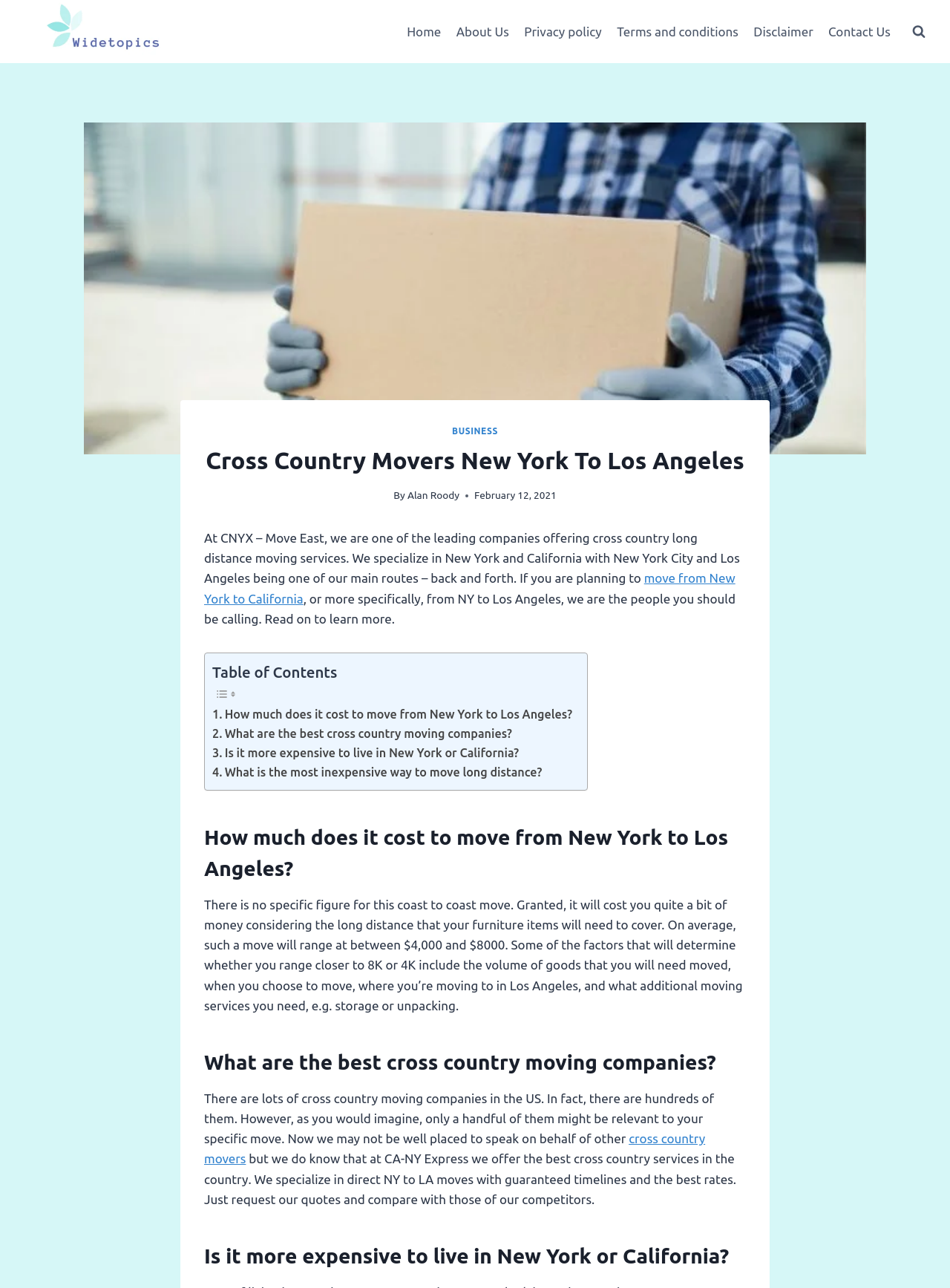Please locate the bounding box coordinates for the element that should be clicked to achieve the following instruction: "Check the 'Almanac'". Ensure the coordinates are given as four float numbers between 0 and 1, i.e., [left, top, right, bottom].

None